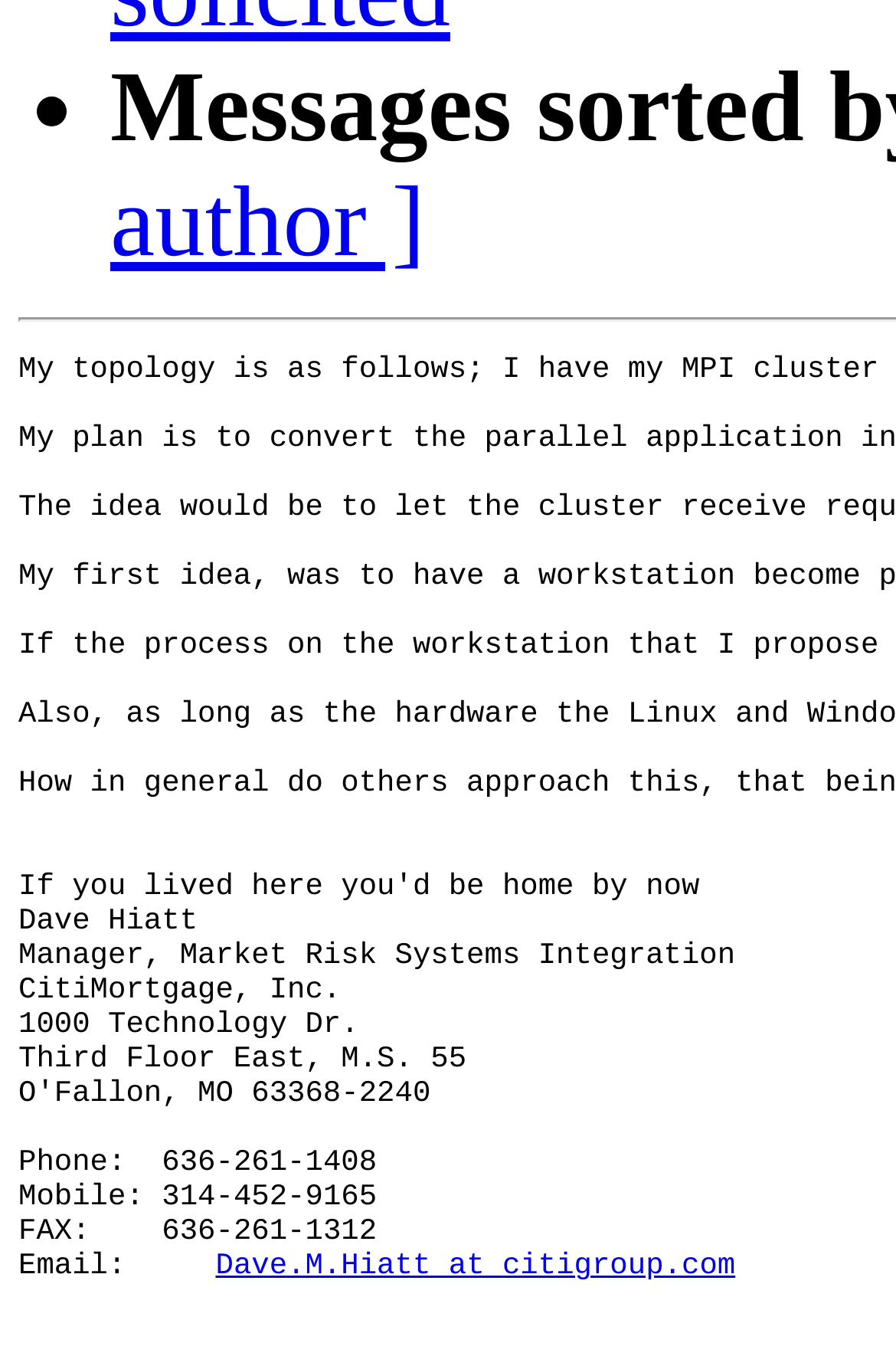Extract the bounding box coordinates for the HTML element that matches this description: "Dave.M.Hiatt at citigroup.com". The coordinates should be four float numbers between 0 and 1, i.e., [left, top, right, bottom].

[0.241, 0.921, 0.823, 0.947]